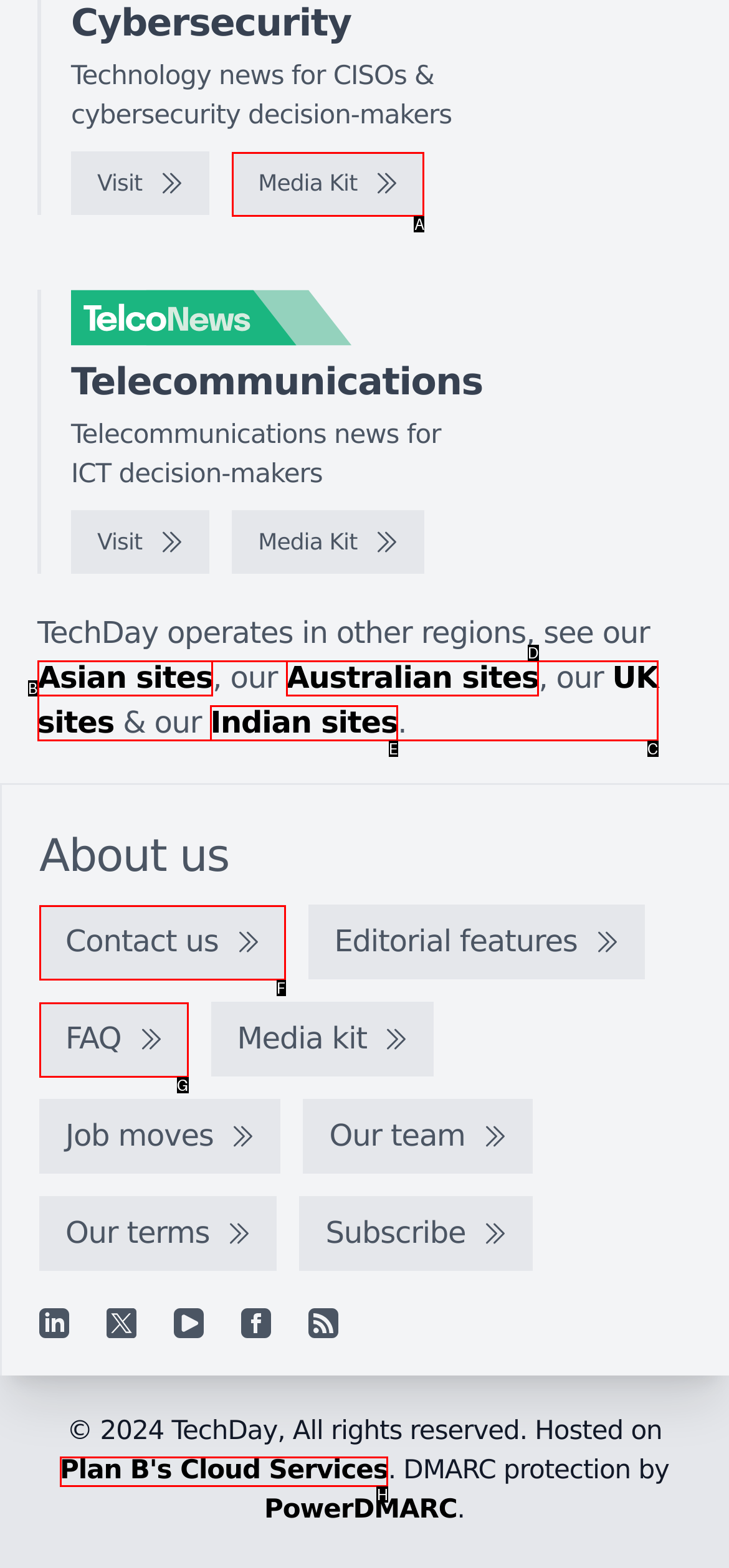Among the marked elements in the screenshot, which letter corresponds to the UI element needed for the task: Go to Media Kit?

A